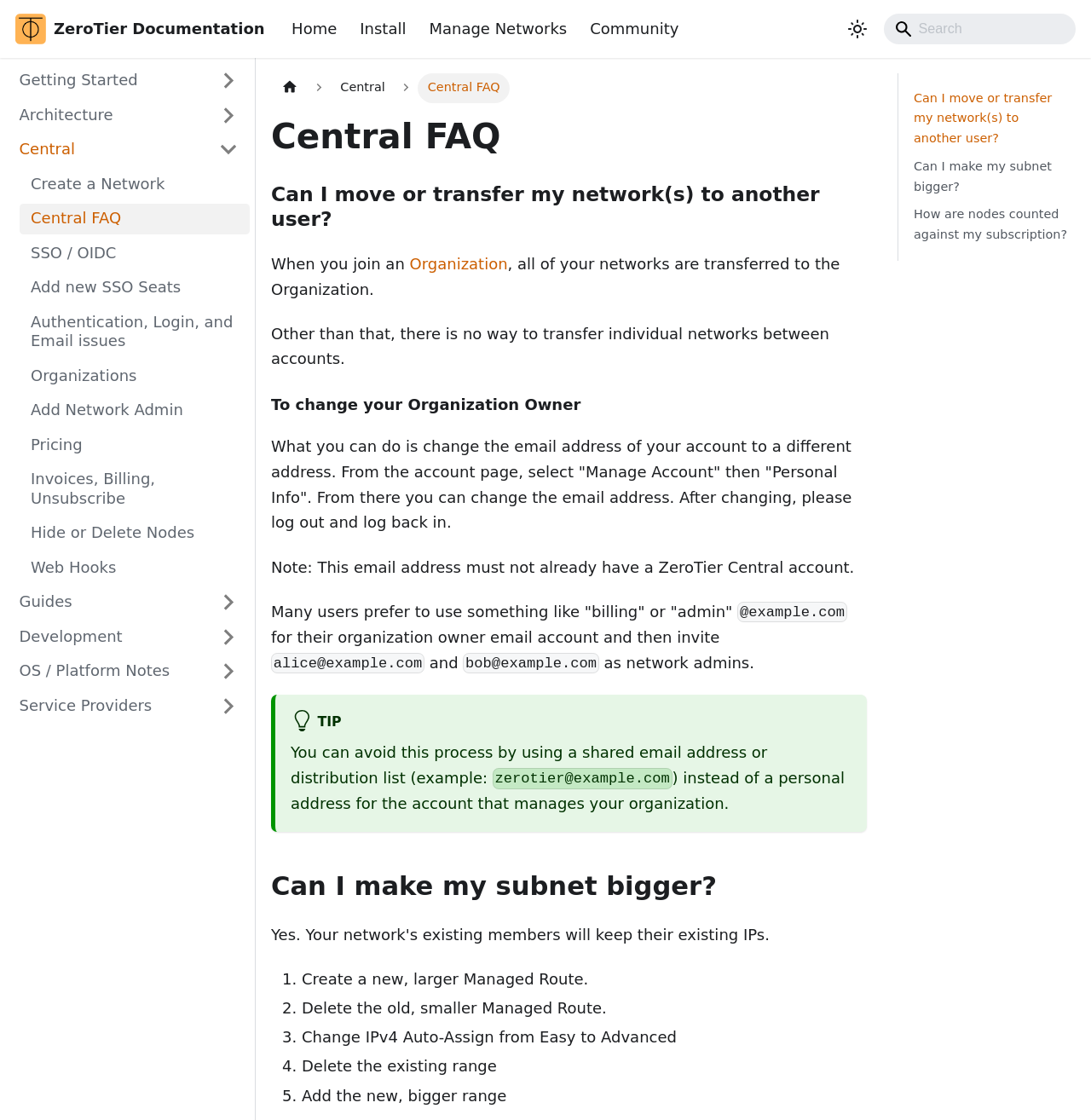Please determine the bounding box coordinates of the element to click on in order to accomplish the following task: "Go to Home page". Ensure the coordinates are four float numbers ranging from 0 to 1, i.e., [left, top, right, bottom].

[0.257, 0.011, 0.319, 0.04]